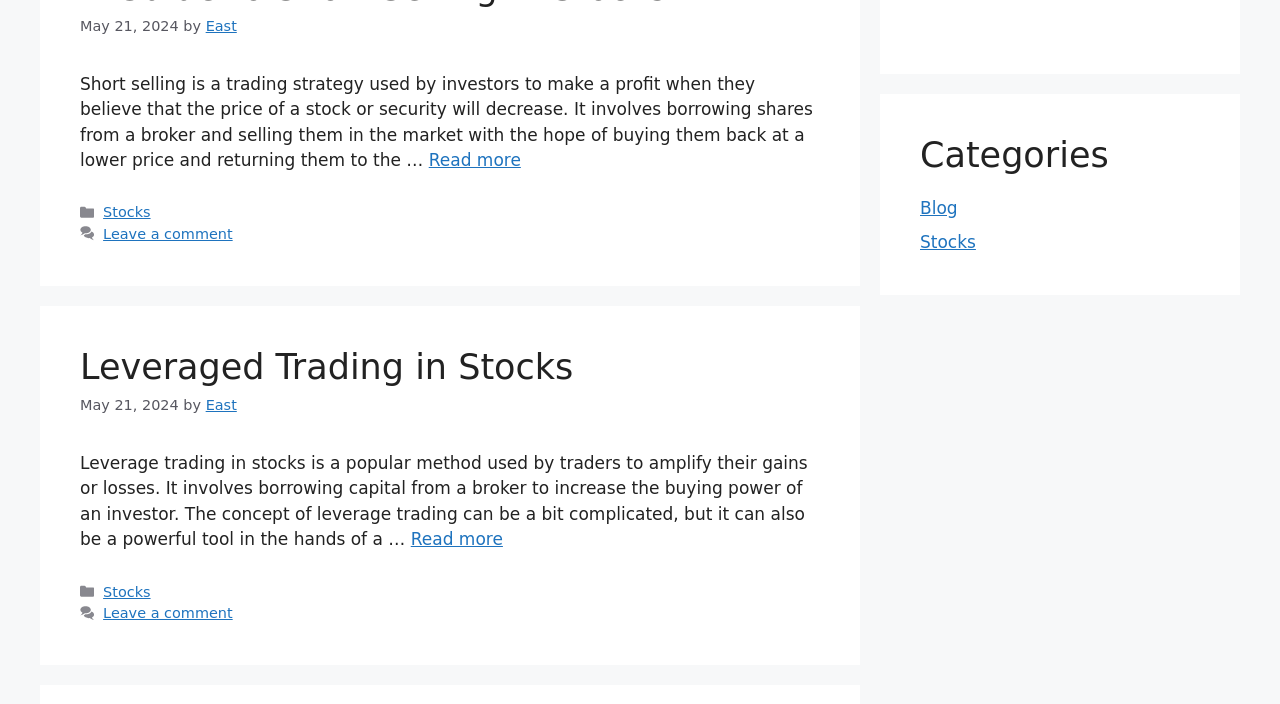Given the element description: "Read more", predict the bounding box coordinates of this UI element. The coordinates must be four float numbers between 0 and 1, given as [left, top, right, bottom].

[0.321, 0.752, 0.393, 0.78]